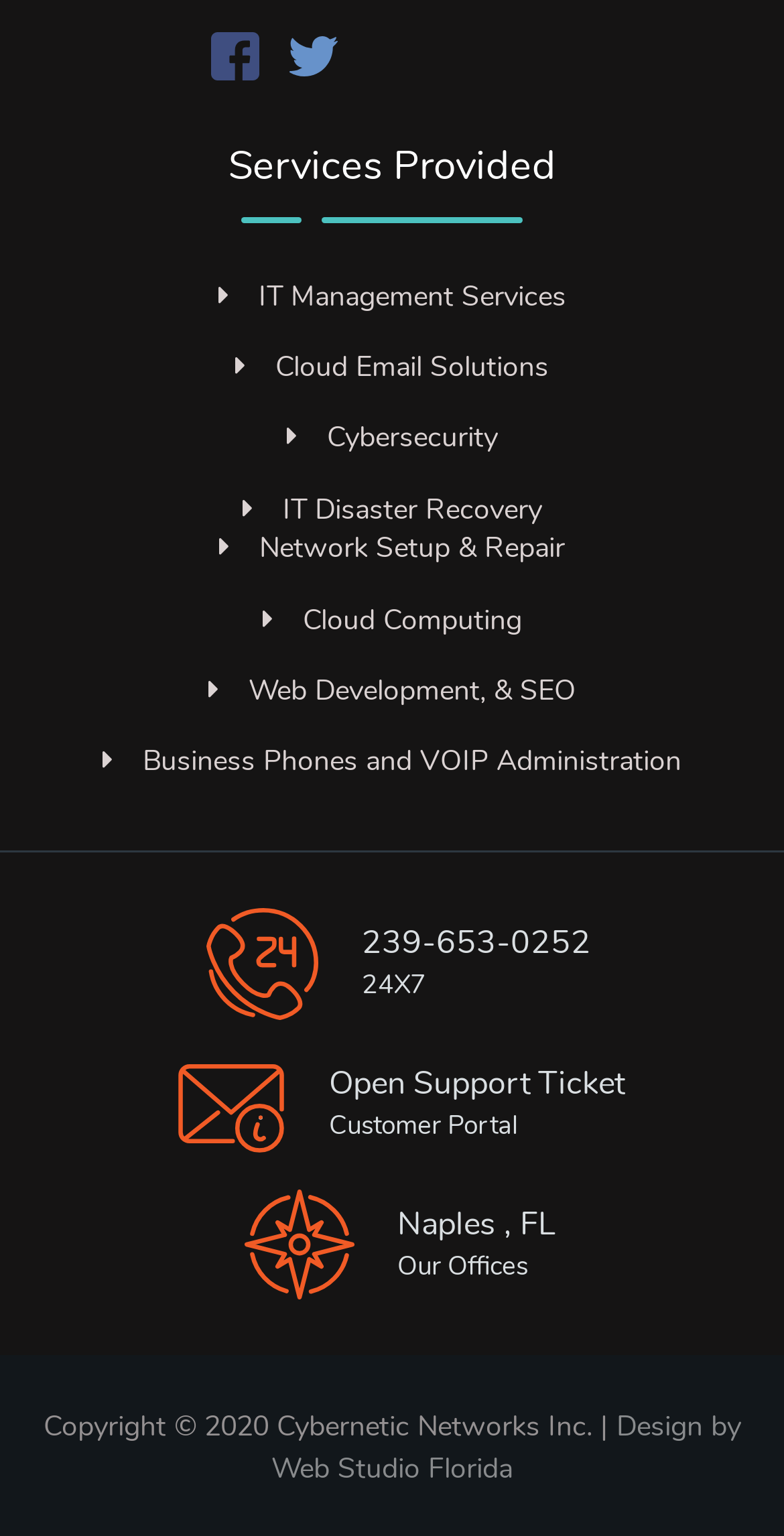Use a single word or phrase to answer the question: What is the location of the company's office?

Naples, FL